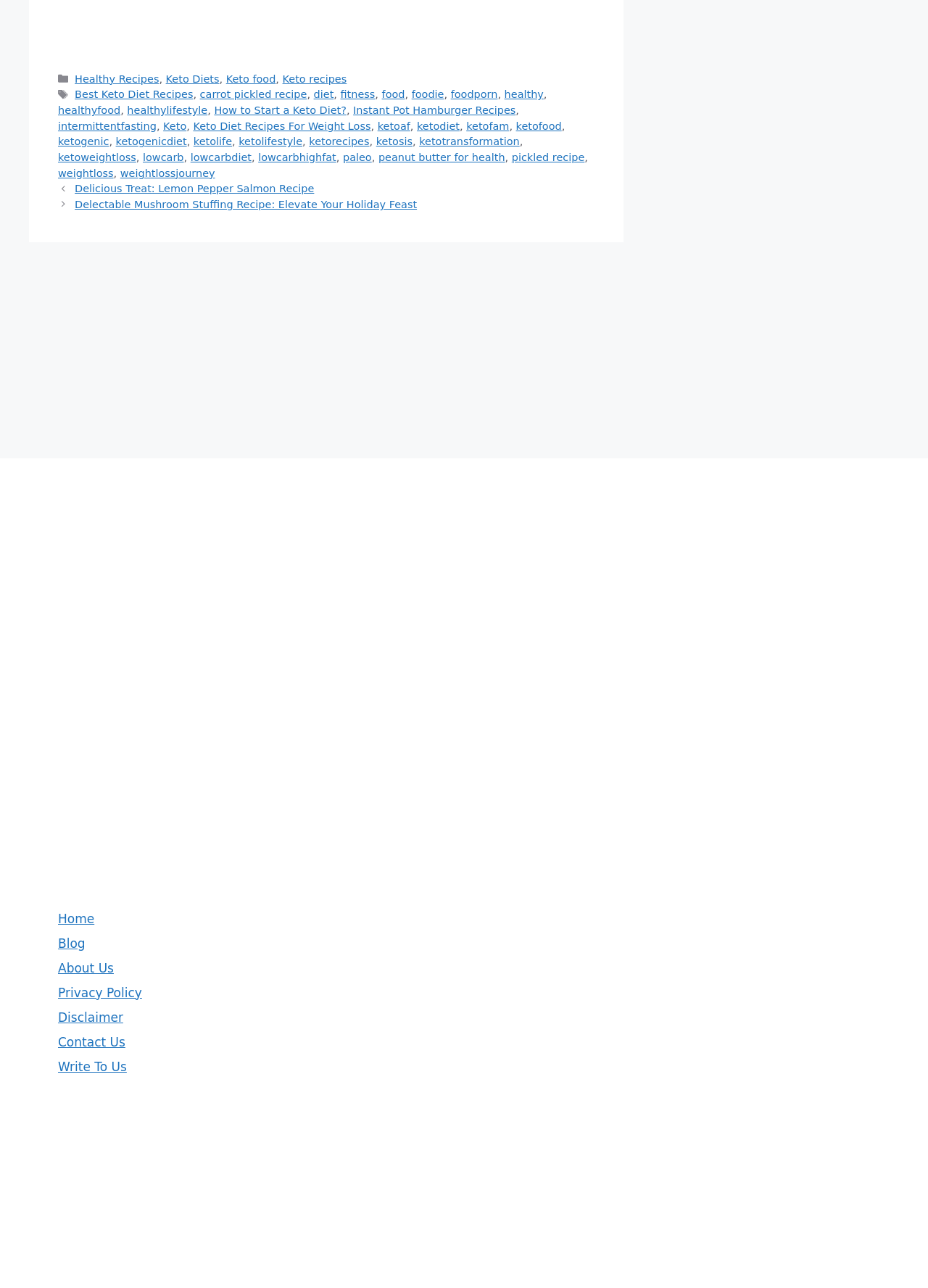What categories are available on this website?
Look at the screenshot and respond with a single word or phrase.

Healthy Recipes, Keto Diets